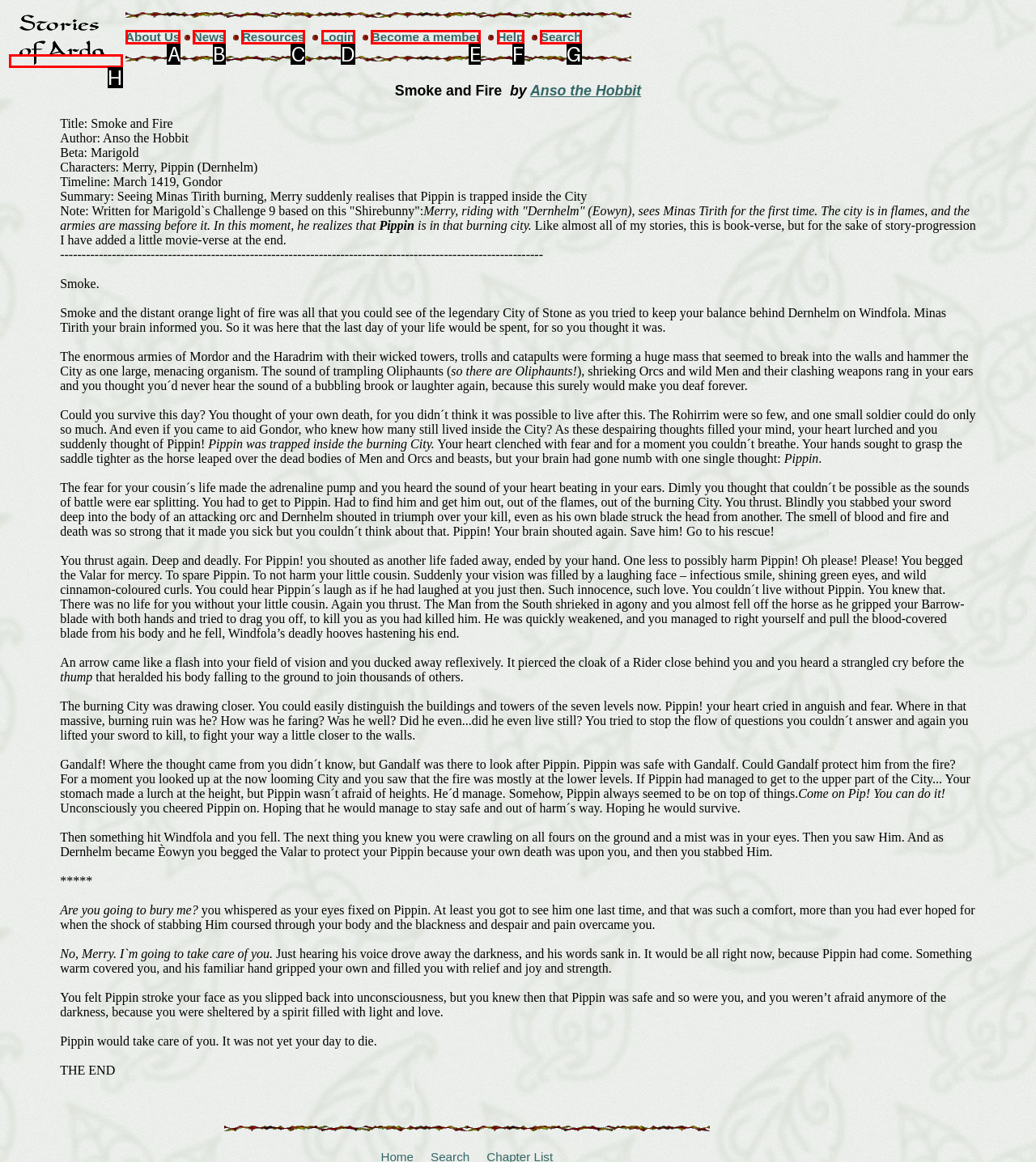Identify which HTML element should be clicked to fulfill this instruction: click the 'Stories of Arda Home Page' link Reply with the correct option's letter.

H